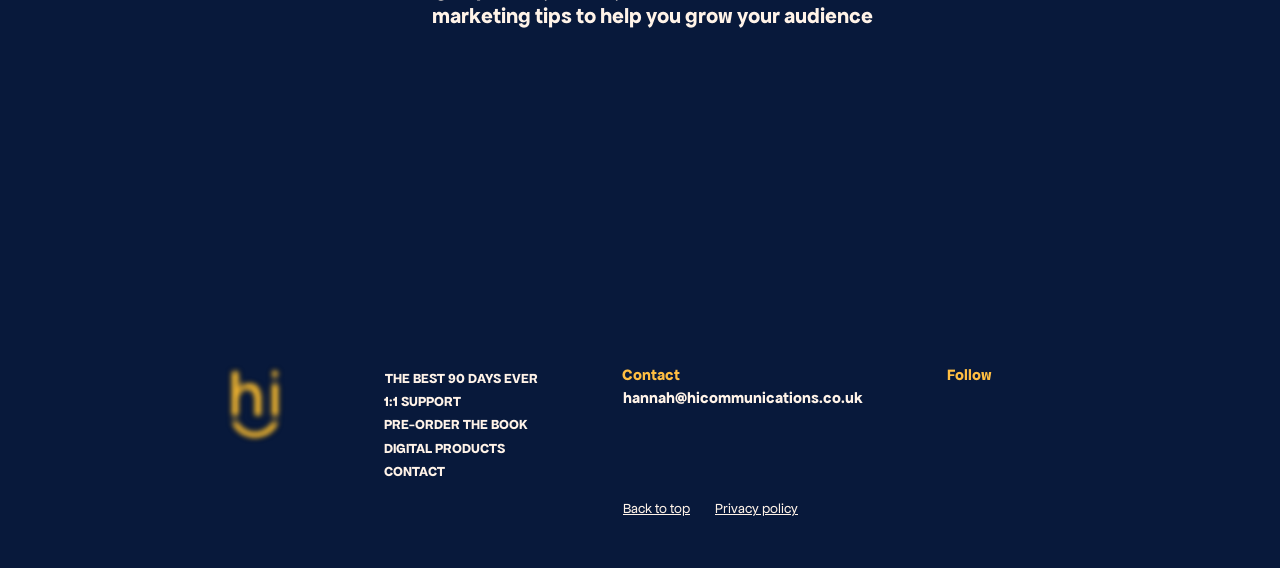Please identify the bounding box coordinates of the element I should click to complete this instruction: 'Click the Hi Communications Logo'. The coordinates should be given as four float numbers between 0 and 1, like this: [left, top, right, bottom].

[0.172, 0.642, 0.226, 0.782]